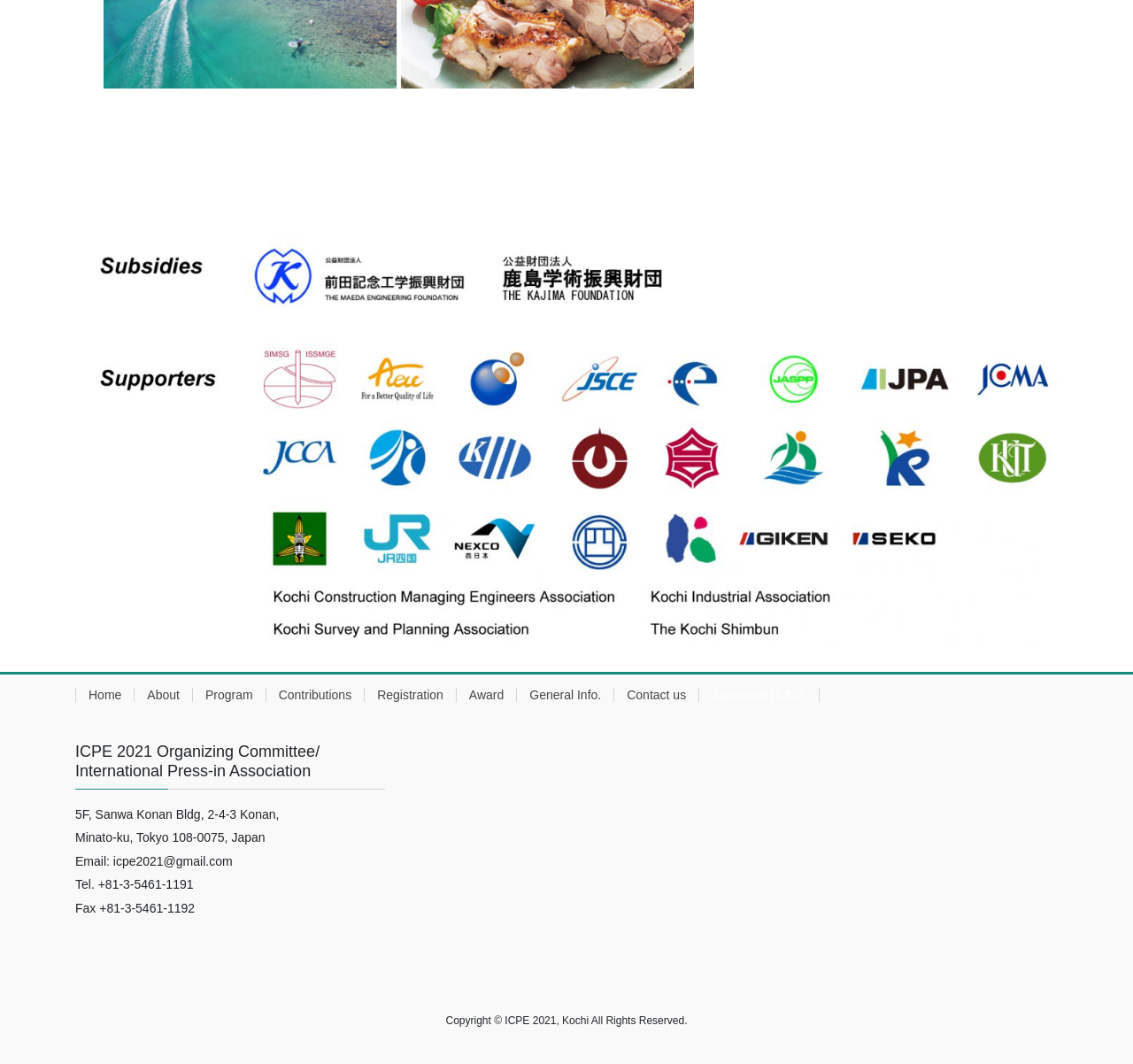Provide the bounding box coordinates of the UI element that matches the description: "Program".

[0.169, 0.647, 0.234, 0.66]